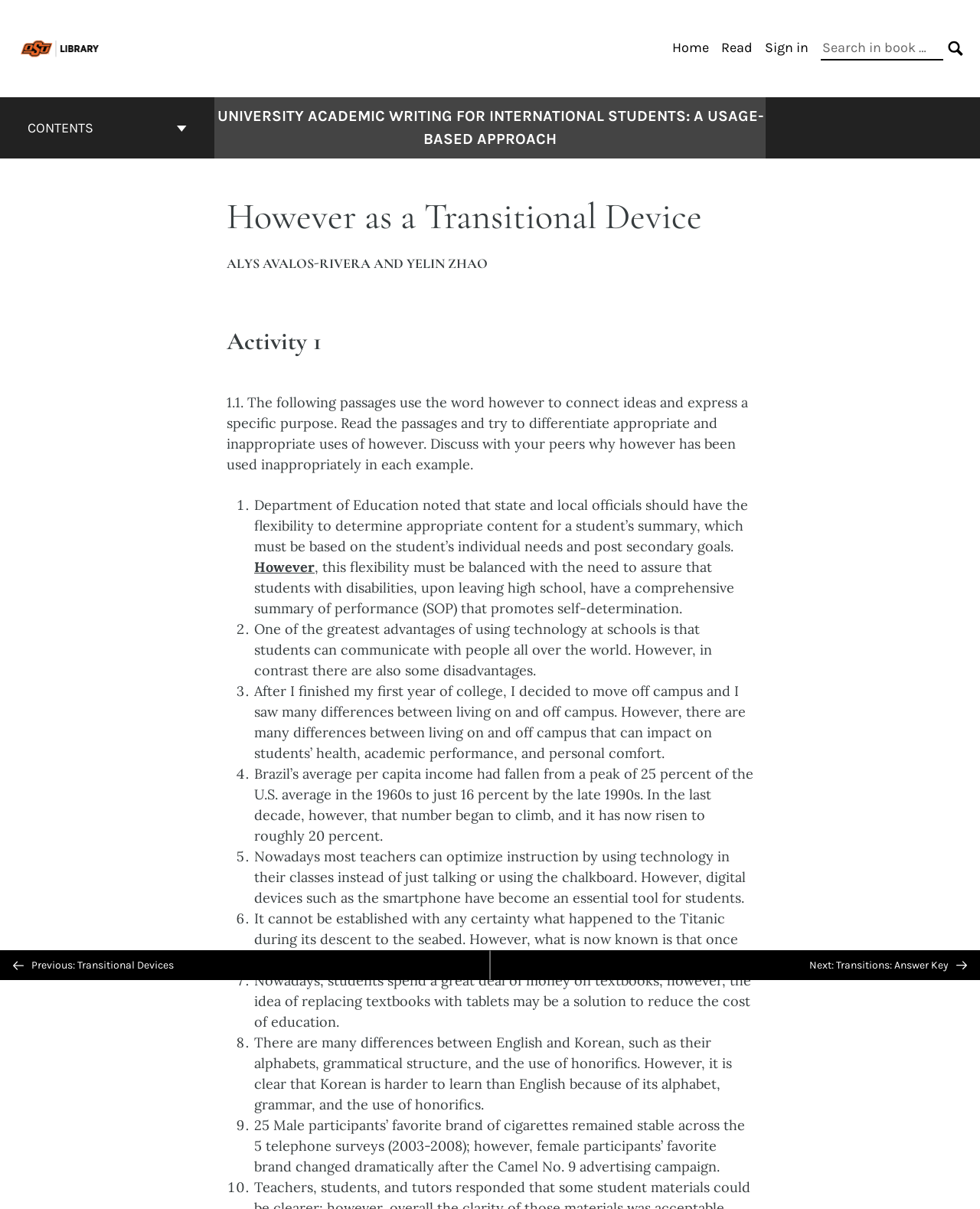Pinpoint the bounding box coordinates of the clickable area necessary to execute the following instruction: "Click the 'CONTENTS' button". The coordinates should be given as four float numbers between 0 and 1, namely [left, top, right, bottom].

[0.003, 0.08, 0.216, 0.131]